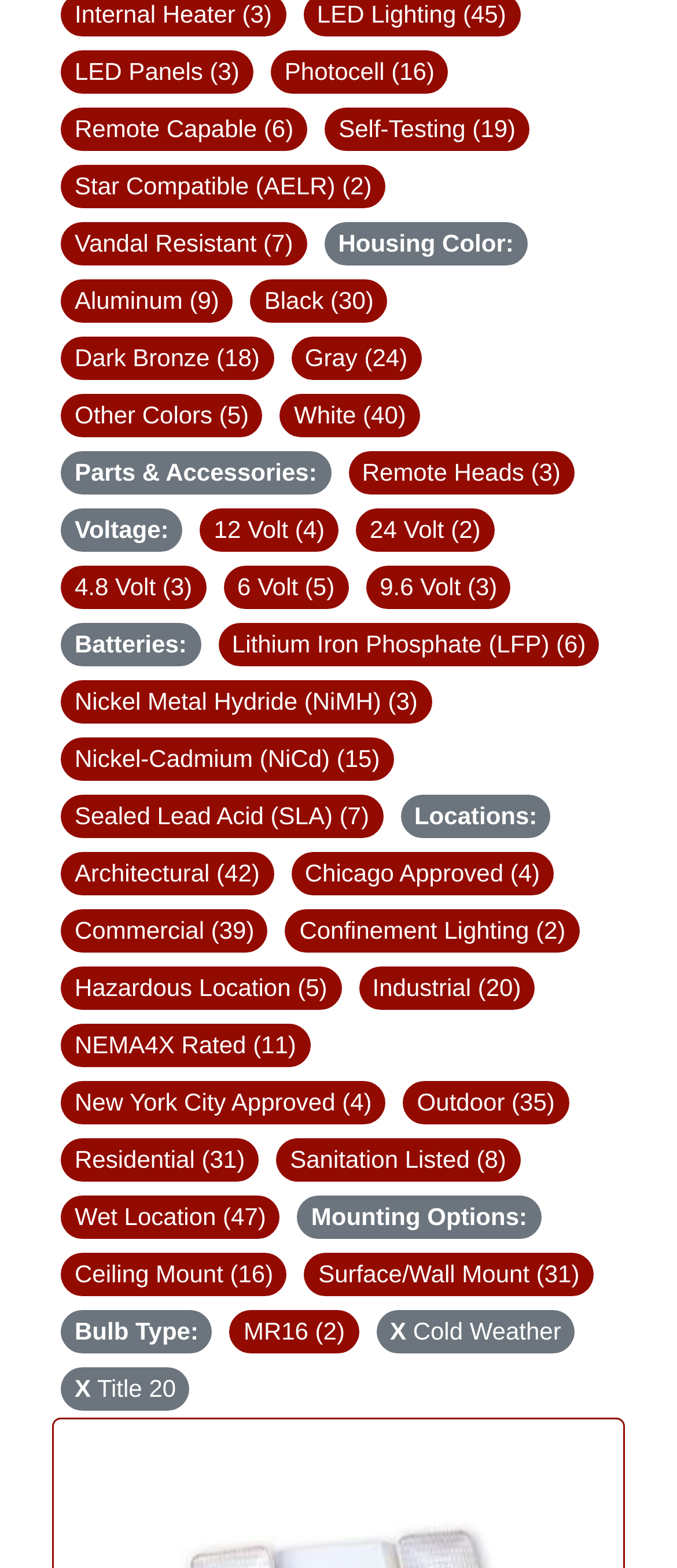Determine the bounding box coordinates for the UI element described. Format the coordinates as (top-left x, top-left y, bottom-right x, bottom-right y) and ensure all values are between 0 and 1. Element description: Vandal Resistant (7)

[0.09, 0.141, 0.453, 0.169]